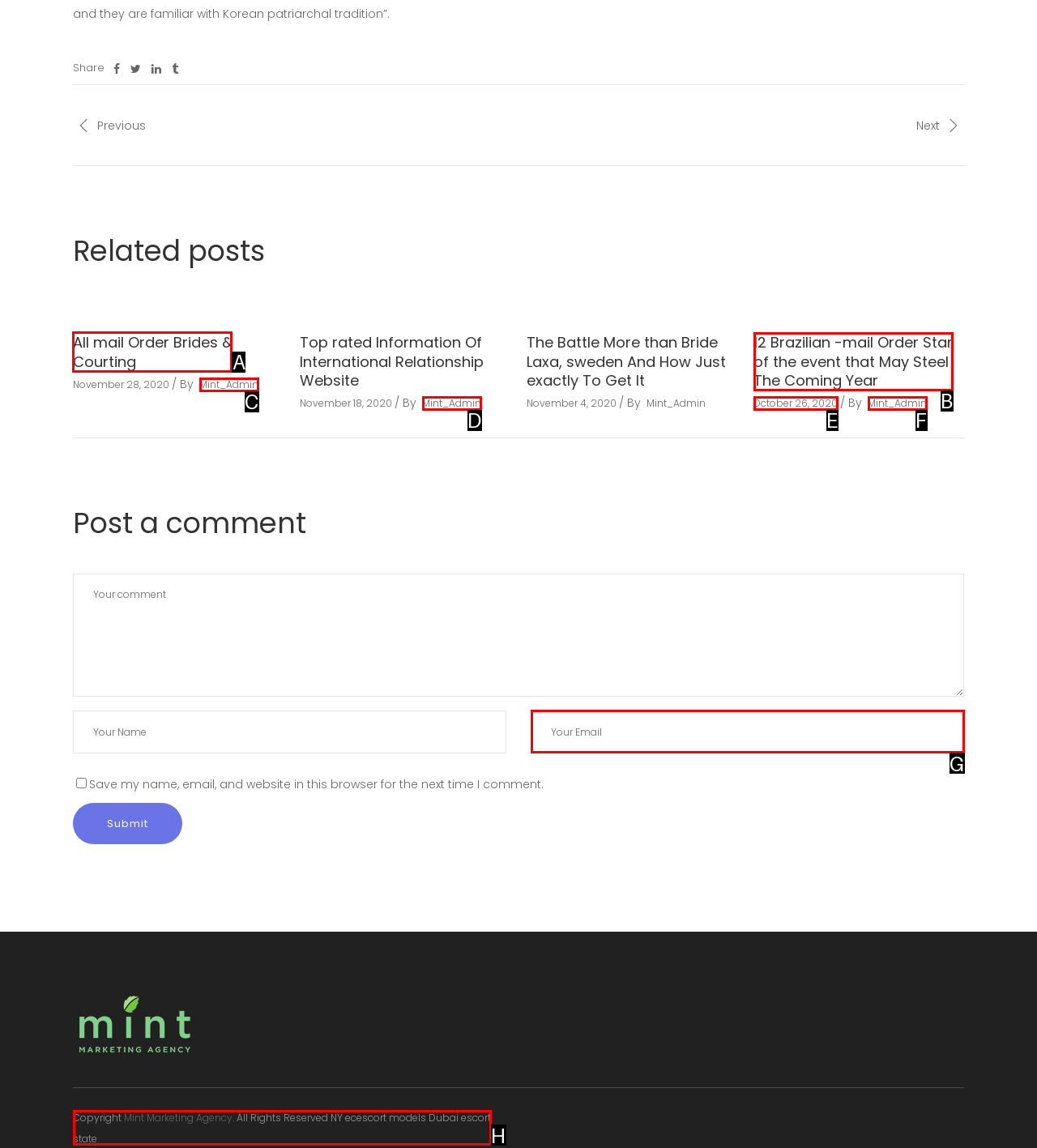Tell me the letter of the UI element I should click to accomplish the task: Share the article on Facebook based on the choices provided in the screenshot.

None